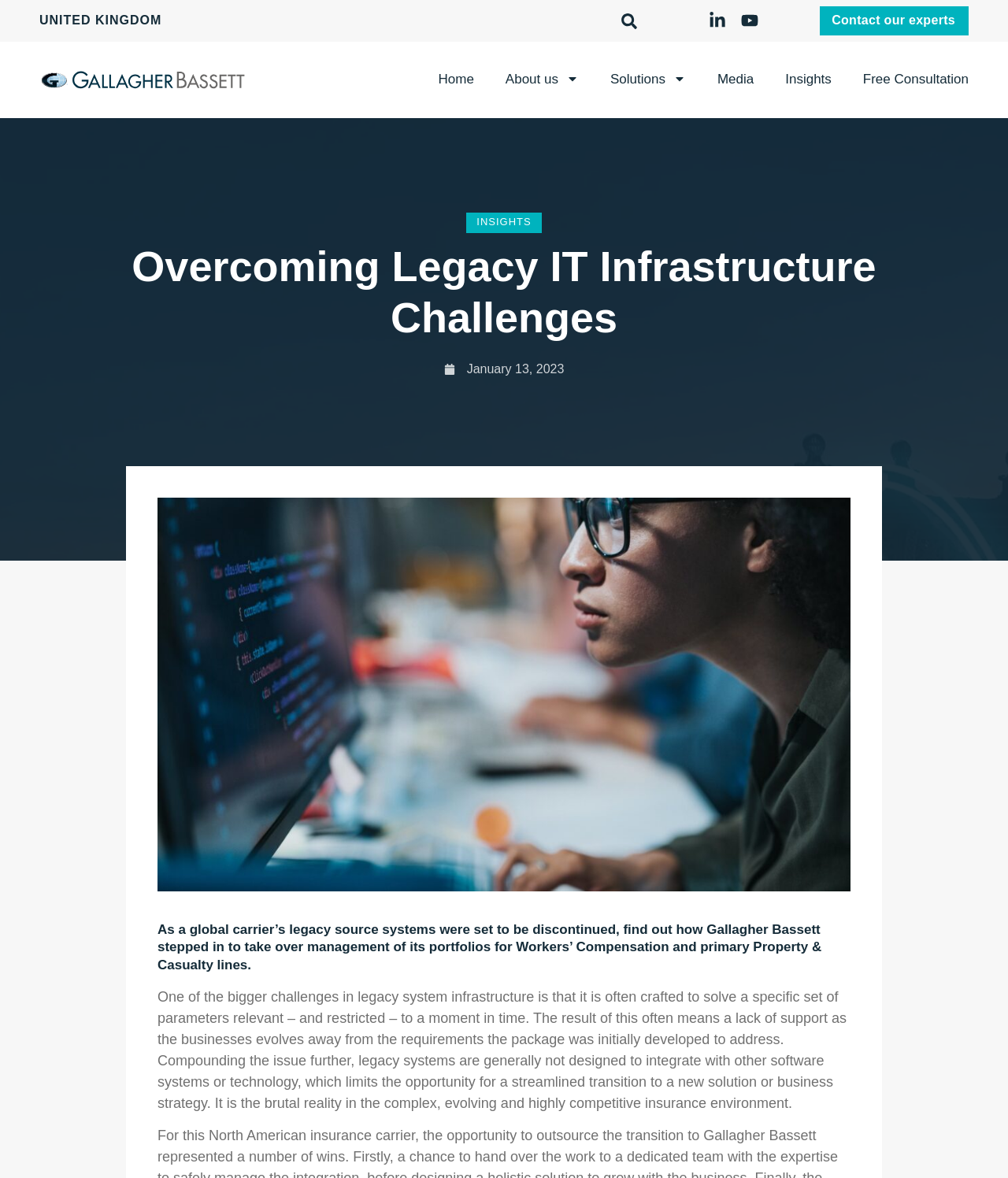What is the date mentioned in the article?
Provide a thorough and detailed answer to the question.

I examined the article content and found a link element with the text 'January 13, 2023', which indicates the date mentioned in the article.